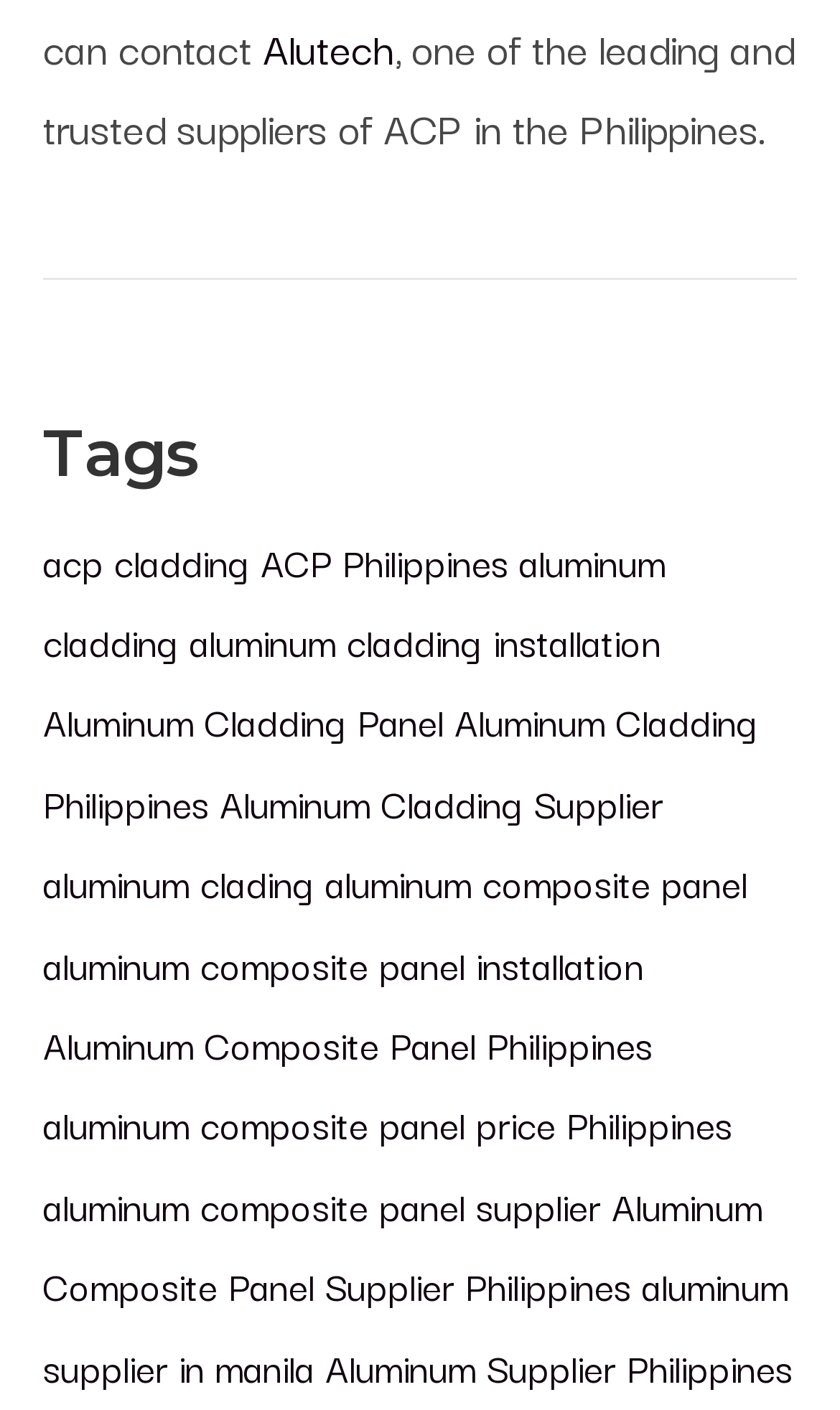Give a concise answer using one word or a phrase to the following question:
What is the company name?

Alutech